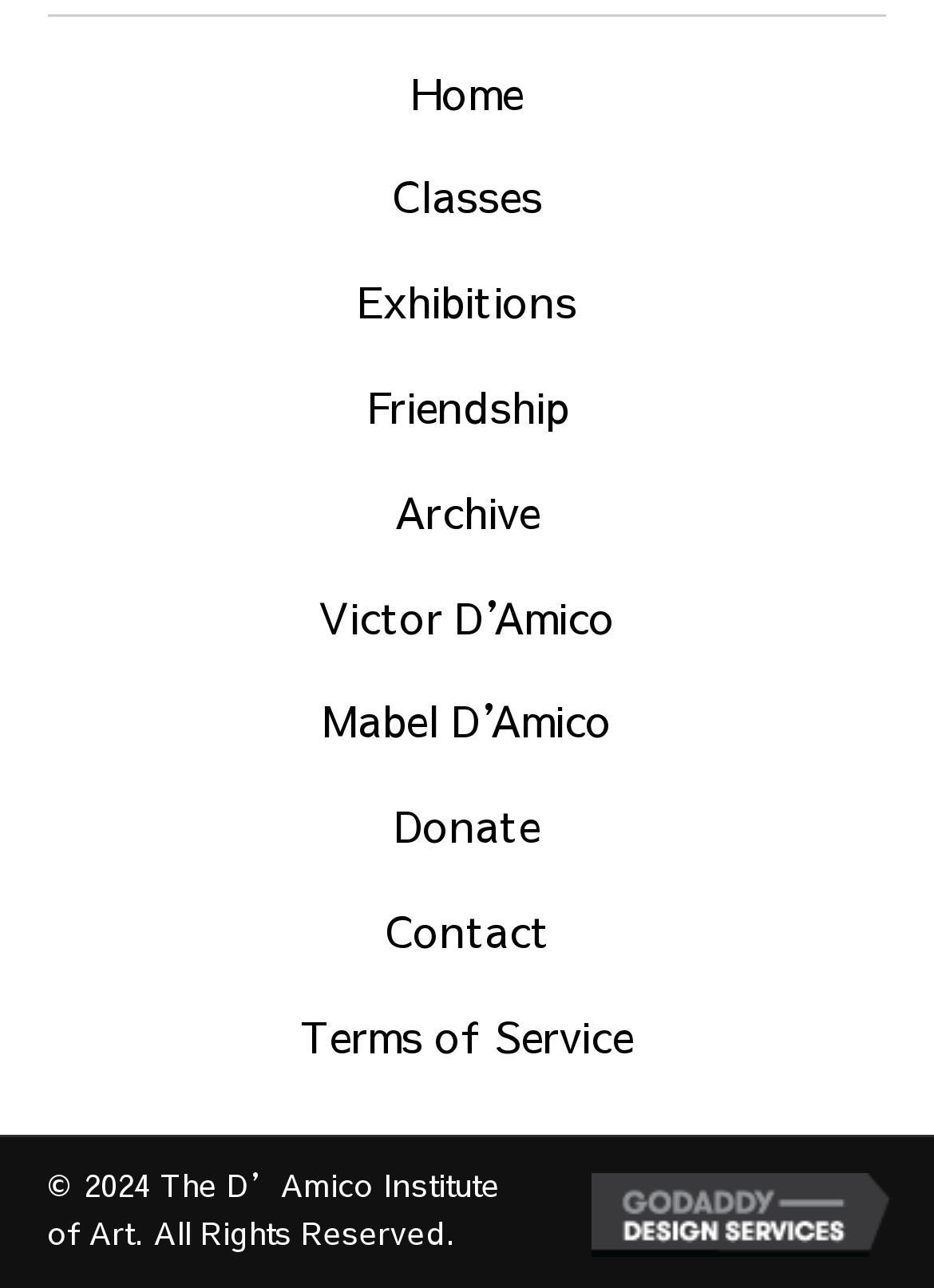Pinpoint the bounding box coordinates of the element that must be clicked to accomplish the following instruction: "go to home page". The coordinates should be in the format of four float numbers between 0 and 1, i.e., [left, top, right, bottom].

[0.026, 0.031, 0.974, 0.111]